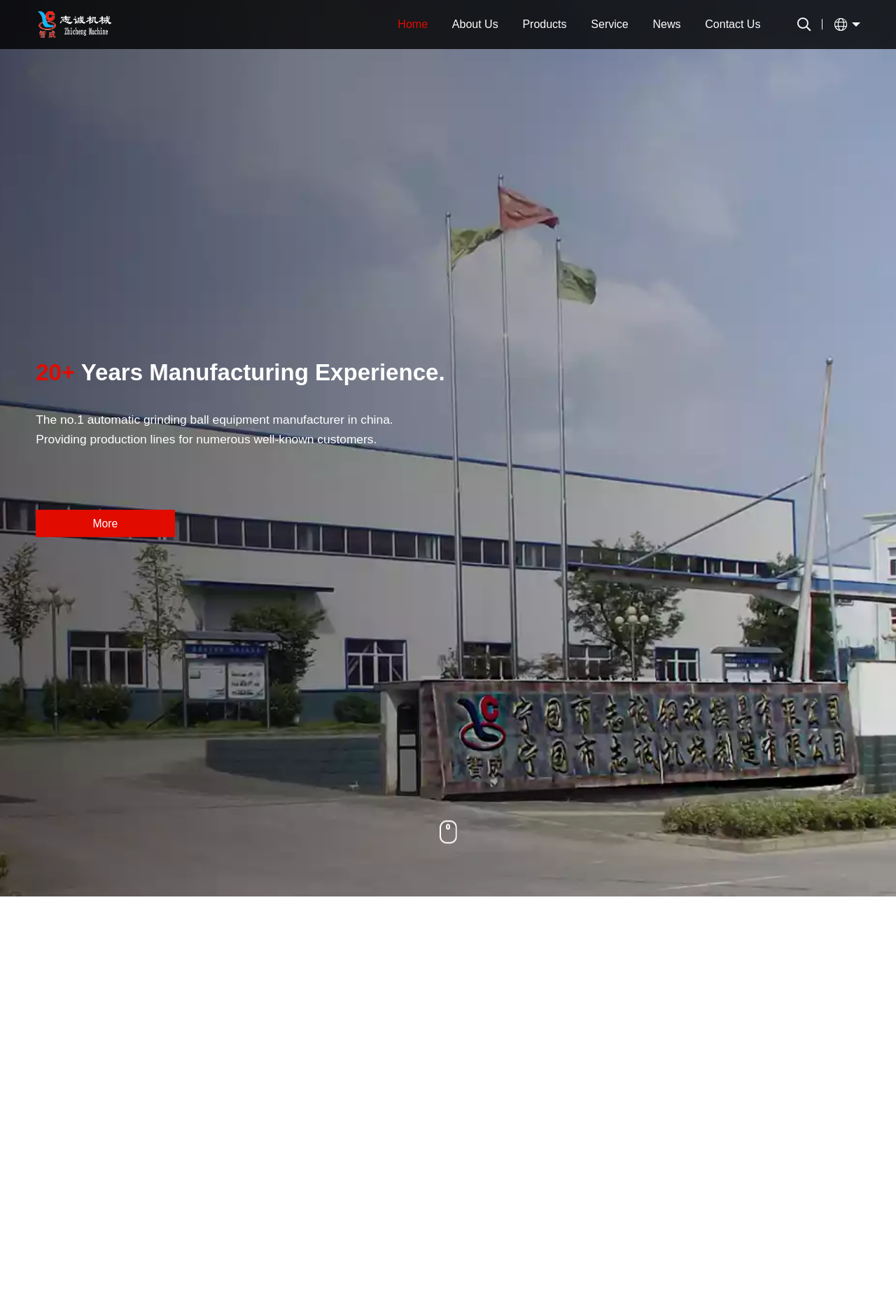Please provide a detailed answer to the question below based on the screenshot: 
How many sections are there on the webpage?

There are 2 main sections on the webpage, namely the top navigation section and the main content section, which are separated by a clear visual distinction, with the navigation section being at the top and the main content section taking up the majority of the webpage.